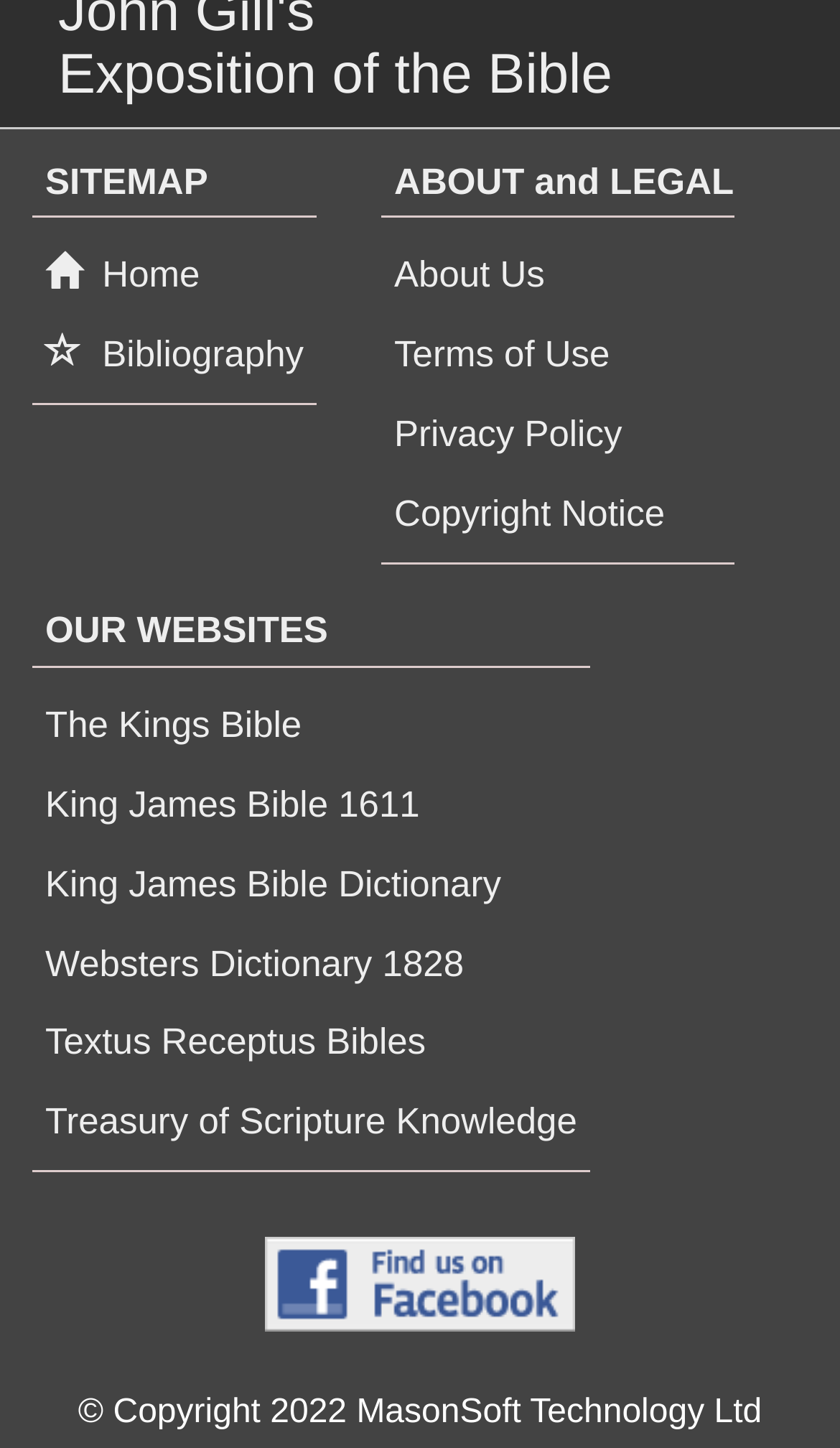What is the text of the last link in the webpage?
Examine the image closely and answer the question with as much detail as possible.

I looked at the last link in the webpage and found that it contains the text 'Copyright 2022 MasonSoft Technology Ltd'.